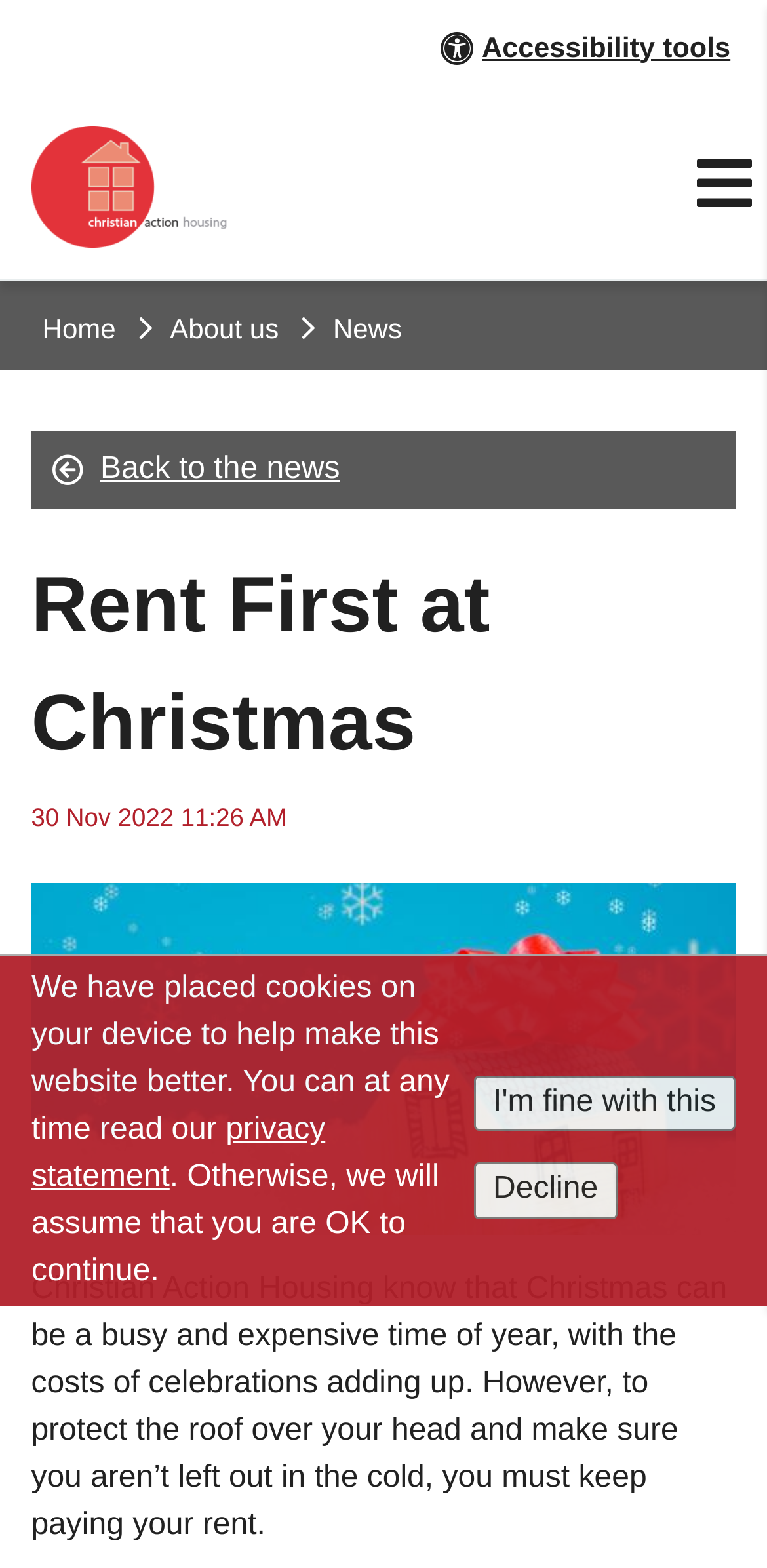Please identify the coordinates of the bounding box that should be clicked to fulfill this instruction: "Read privacy statement".

[0.041, 0.71, 0.424, 0.762]